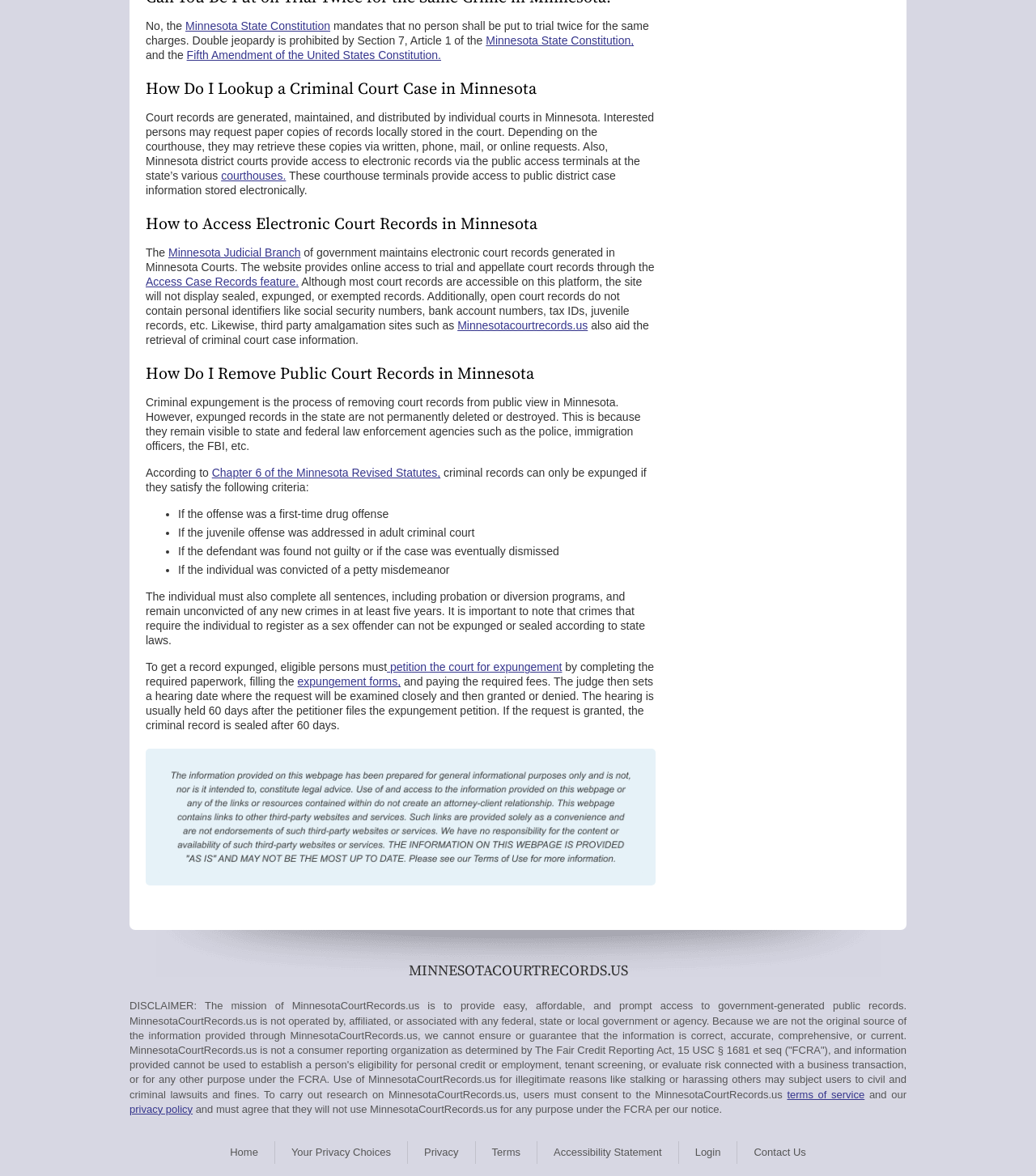How can criminal records be expunged in Minnesota?
Based on the image, respond with a single word or phrase.

Petition the court for expungement